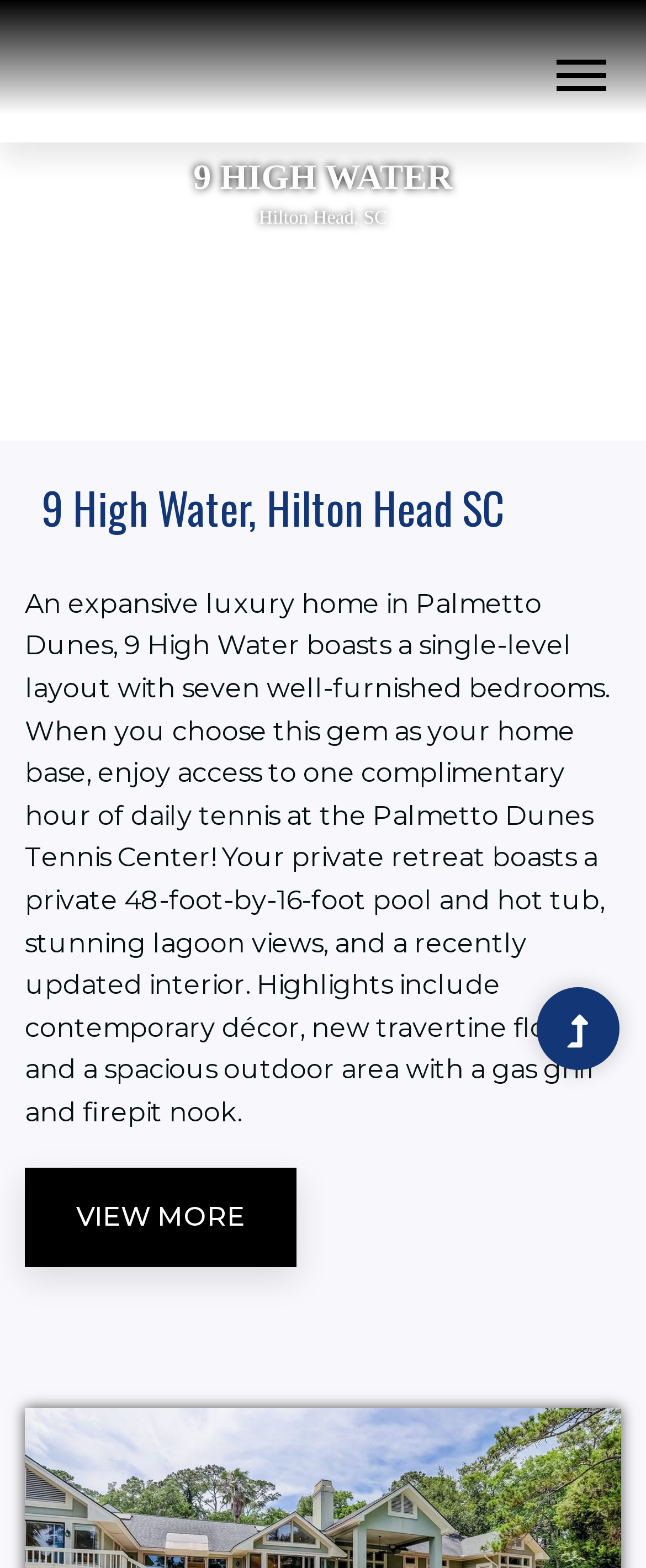Please respond to the question with a concise word or phrase:
What is the size of the private pool?

48-foot-by-16-foot